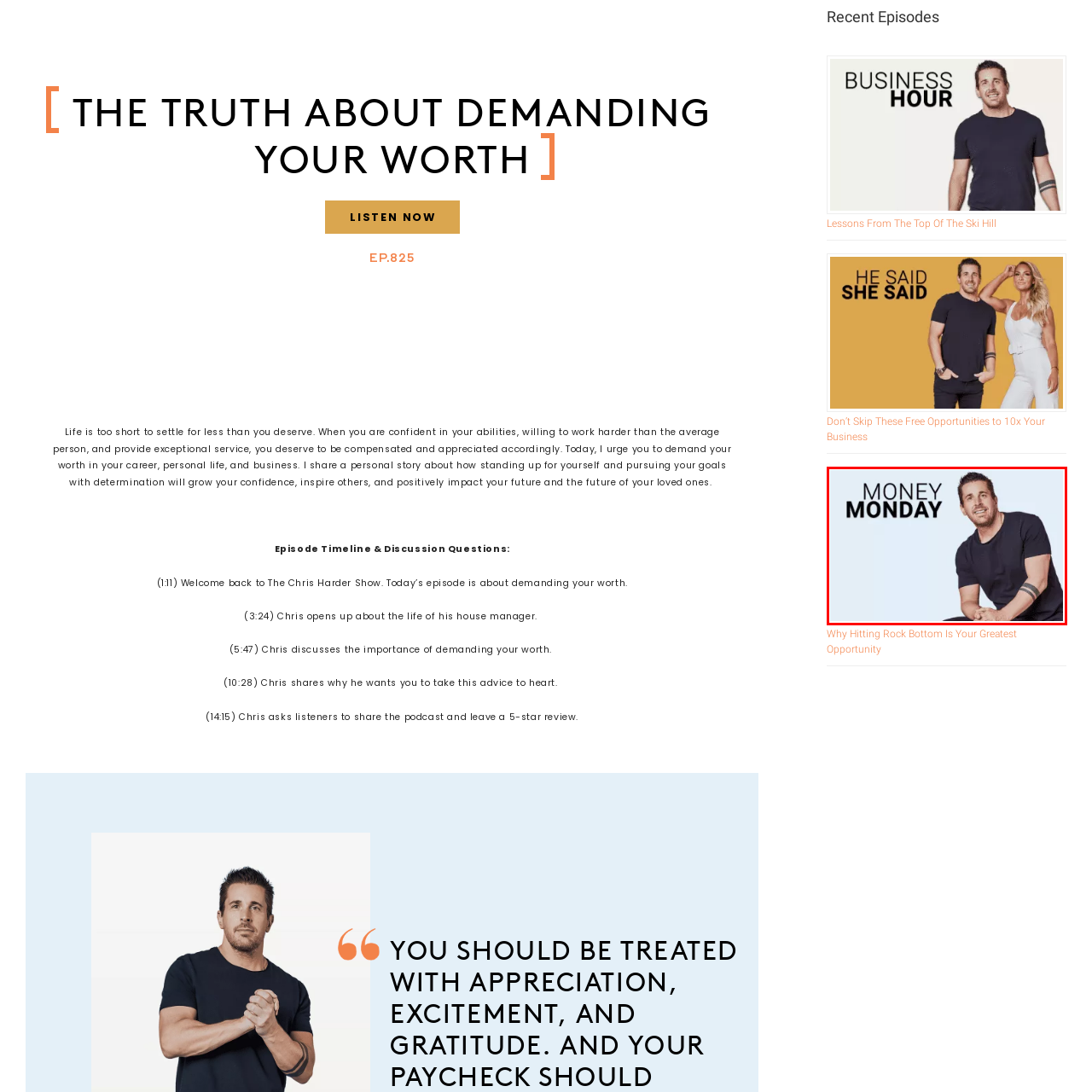Inspect the image surrounded by the red outline and respond to the question with a brief word or phrase:
What is the theme of the segment?

MONEY MONDAY